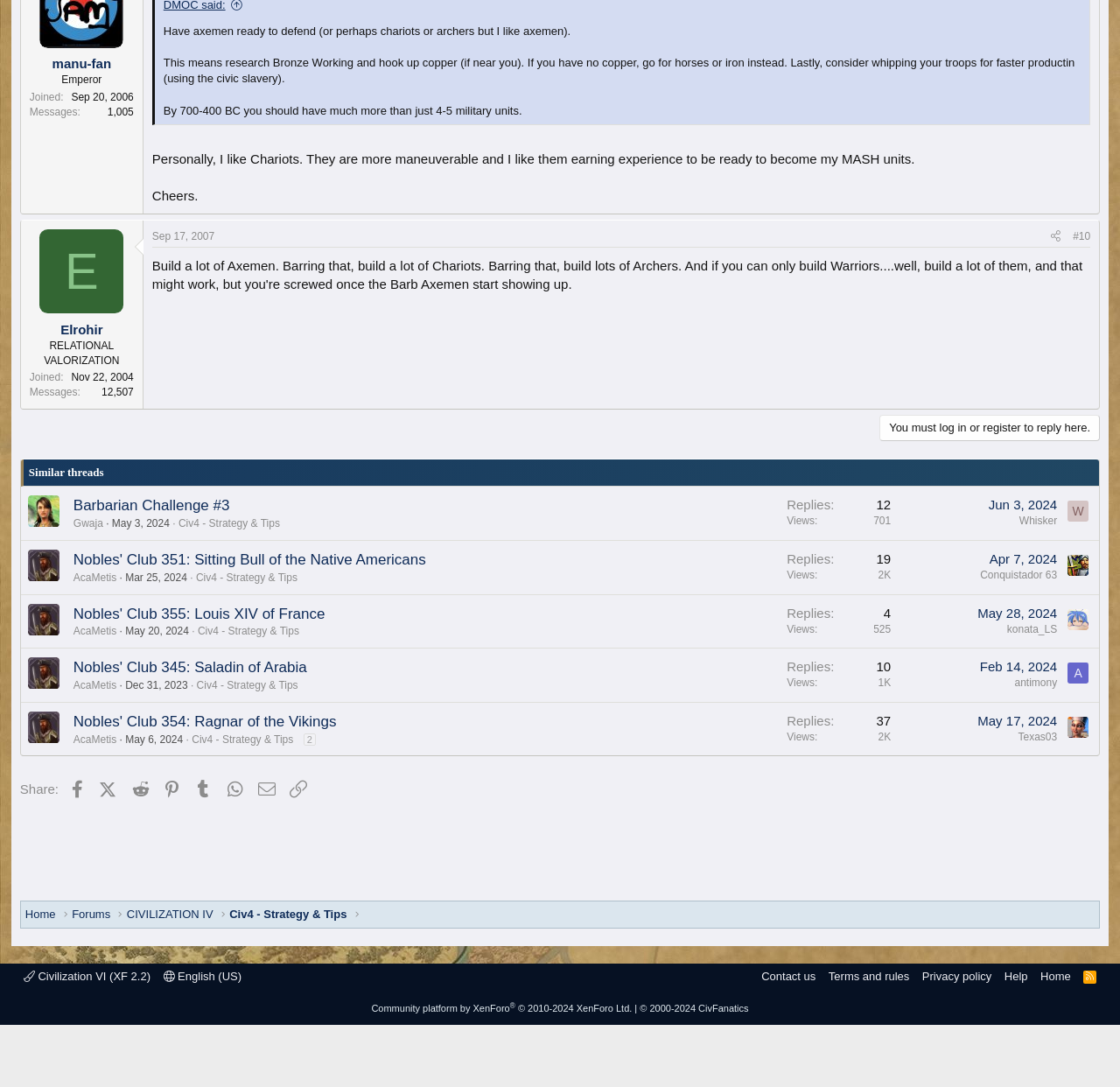Identify the bounding box of the HTML element described here: "Civilization VI (XF 2.2)". Provide the coordinates as four float numbers between 0 and 1: [left, top, right, bottom].

[0.018, 0.89, 0.138, 0.906]